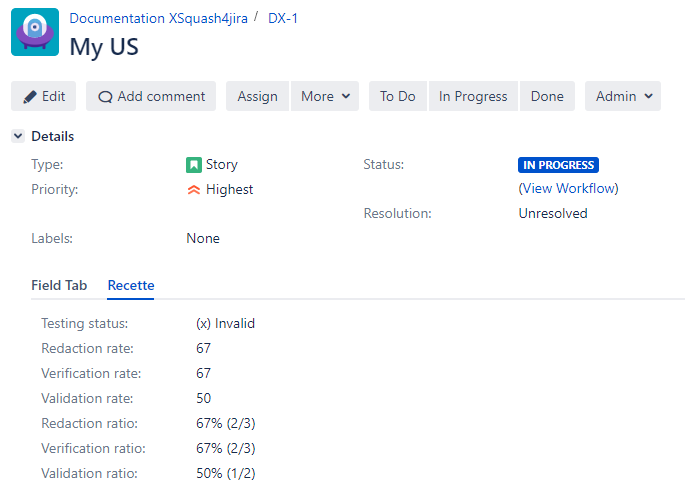Reply to the question with a single word or phrase:
What is the testing status of the Jira ticket?

Invalid